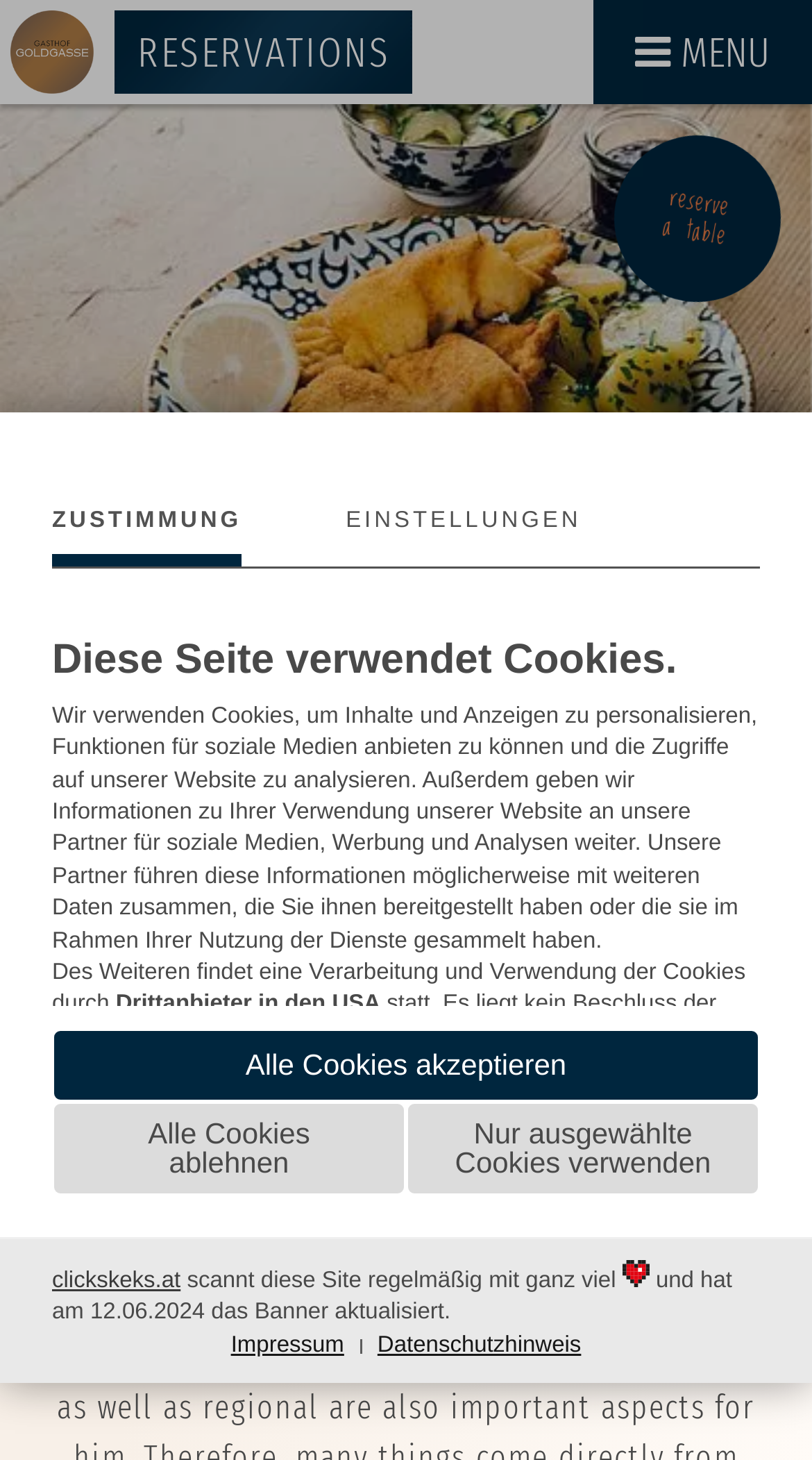Kindly provide the bounding box coordinates of the section you need to click on to fulfill the given instruction: "Call the phone number +43 662 84 82 00".

[0.031, 0.398, 0.382, 0.429]